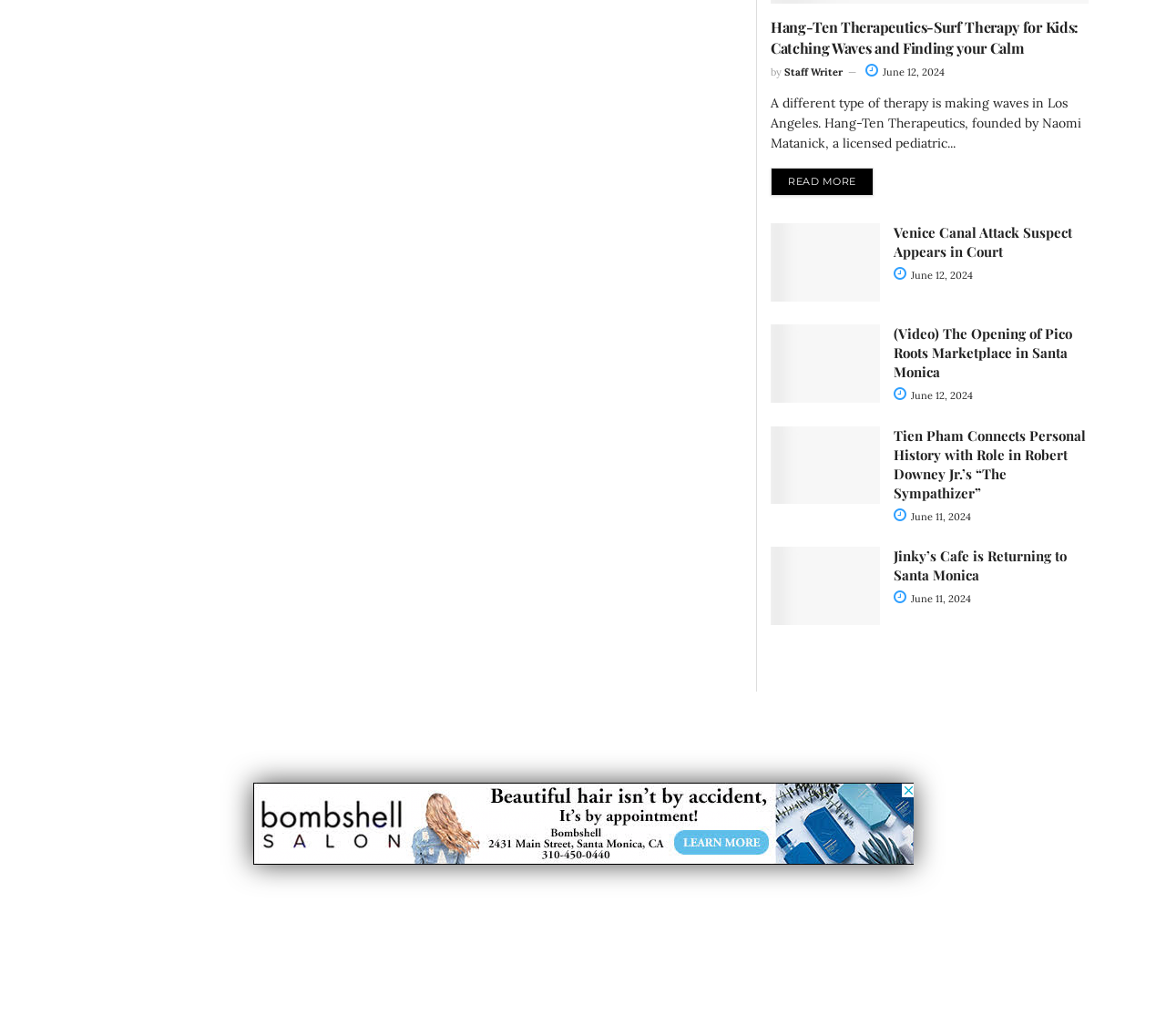Reply to the question below using a single word or brief phrase:
How many articles are displayed on this webpage?

5